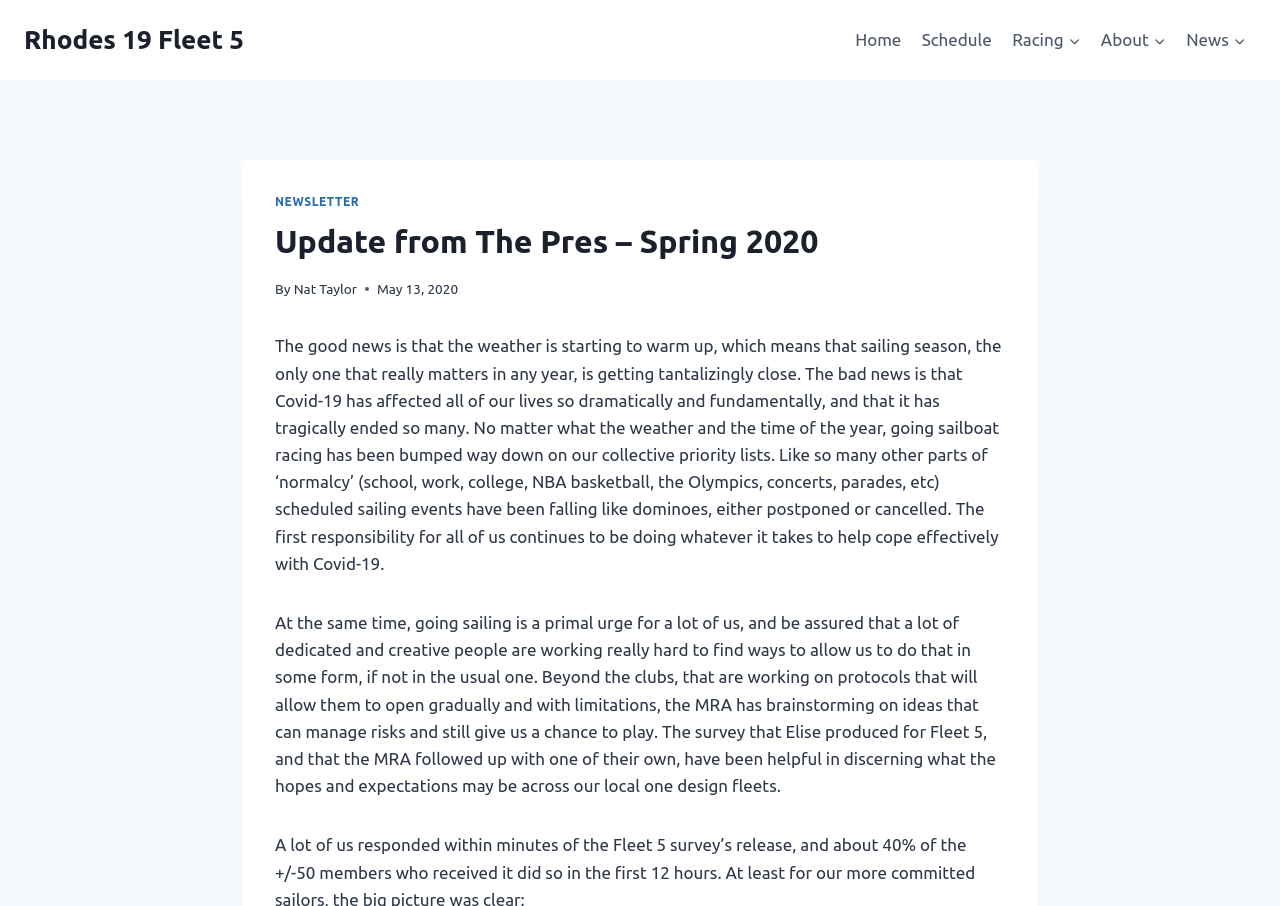Please identify the bounding box coordinates of the clickable area that will allow you to execute the instruction: "Learn more about Racing".

[0.783, 0.018, 0.852, 0.07]